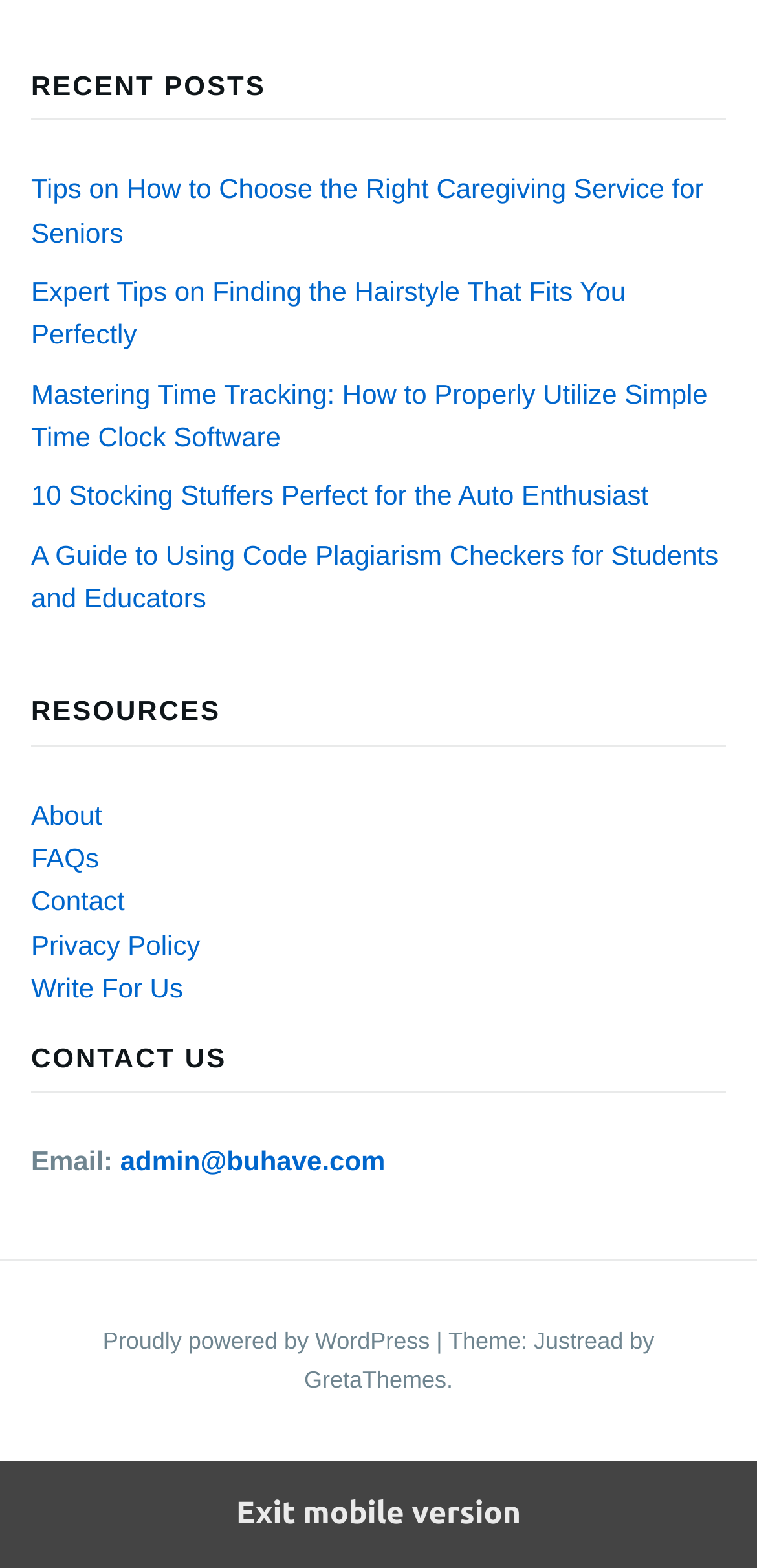What is the email address to contact the website?
Based on the image, answer the question with as much detail as possible.

I found the 'CONTACT US' section and looked for the email address, which is 'admin@buhave.com'.